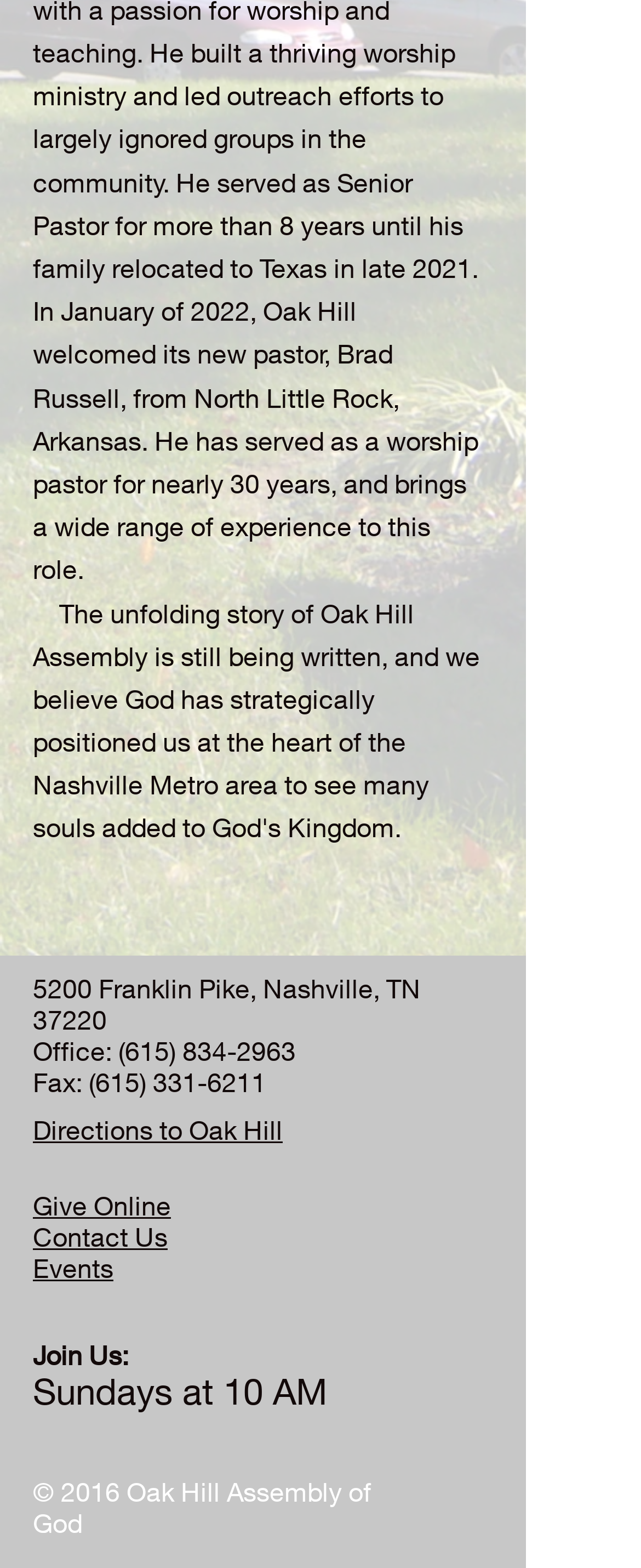Could you indicate the bounding box coordinates of the region to click in order to complete this instruction: "explore recent posts".

None